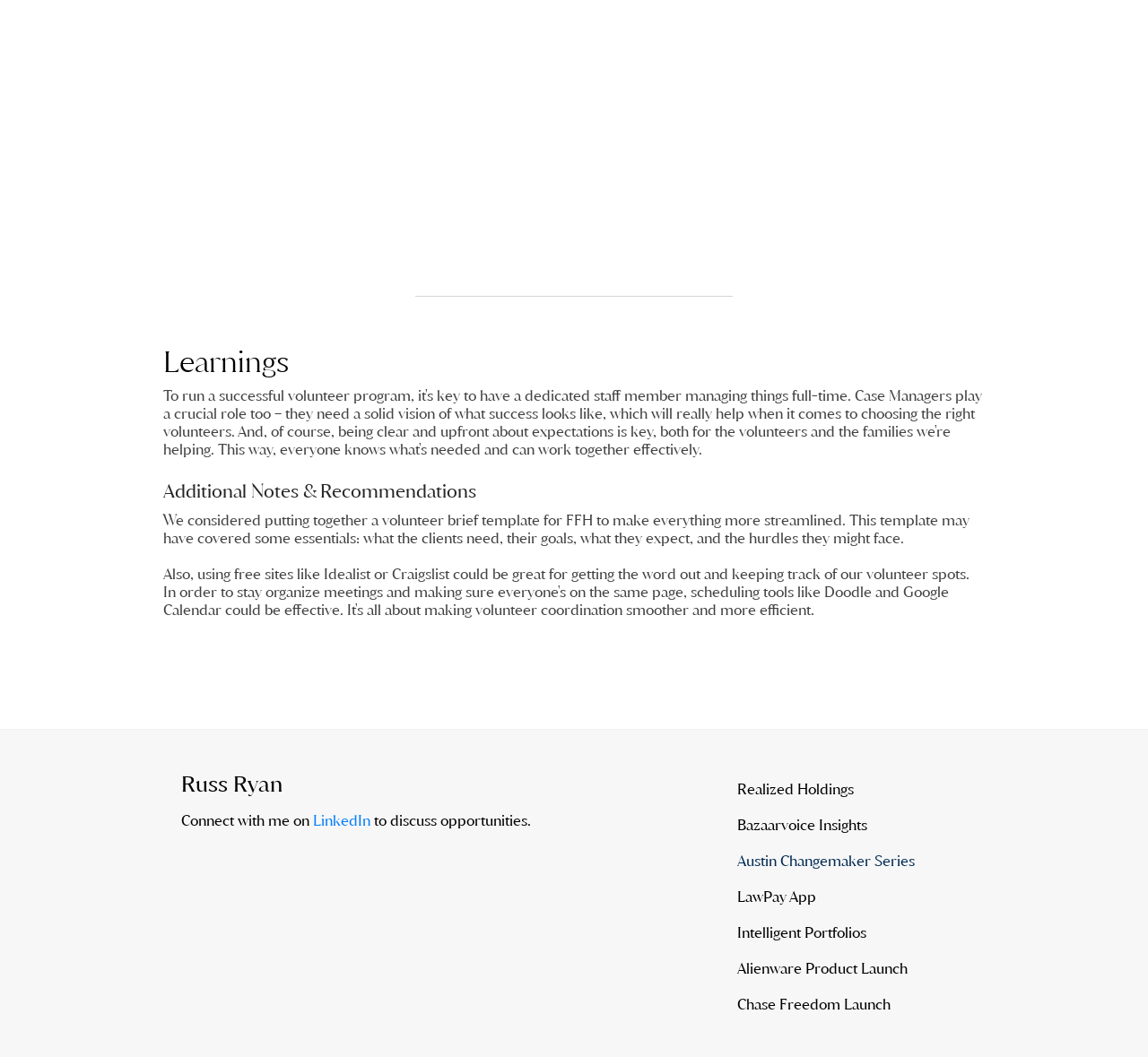Please provide a comprehensive response to the question based on the details in the image: Who is the author of the webpage?

The webpage has a section with the heading 'Russ Ryan', indicating that he is the author or creator of the webpage.